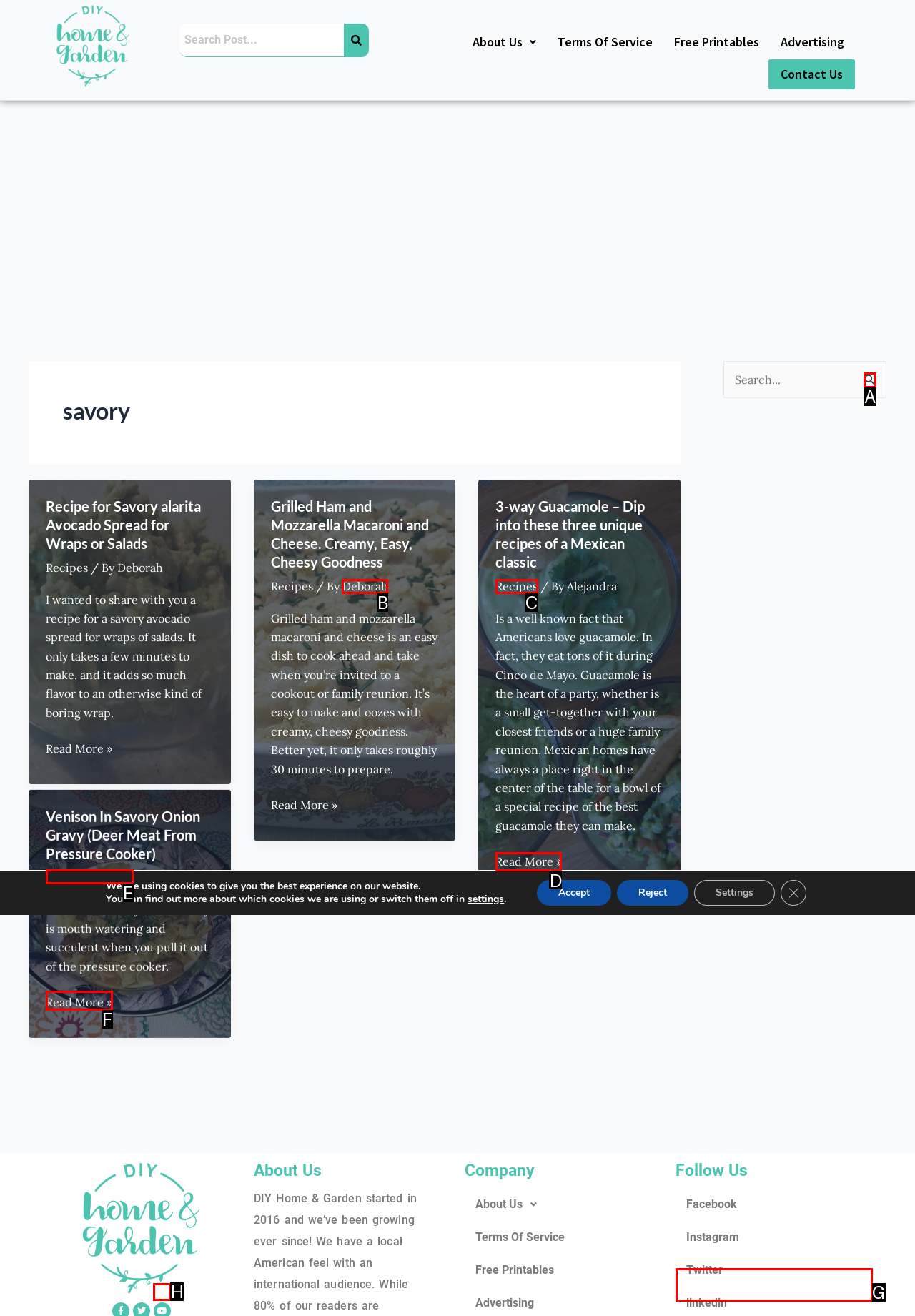Determine the letter of the UI element that will complete the task: Search for something
Reply with the corresponding letter.

None